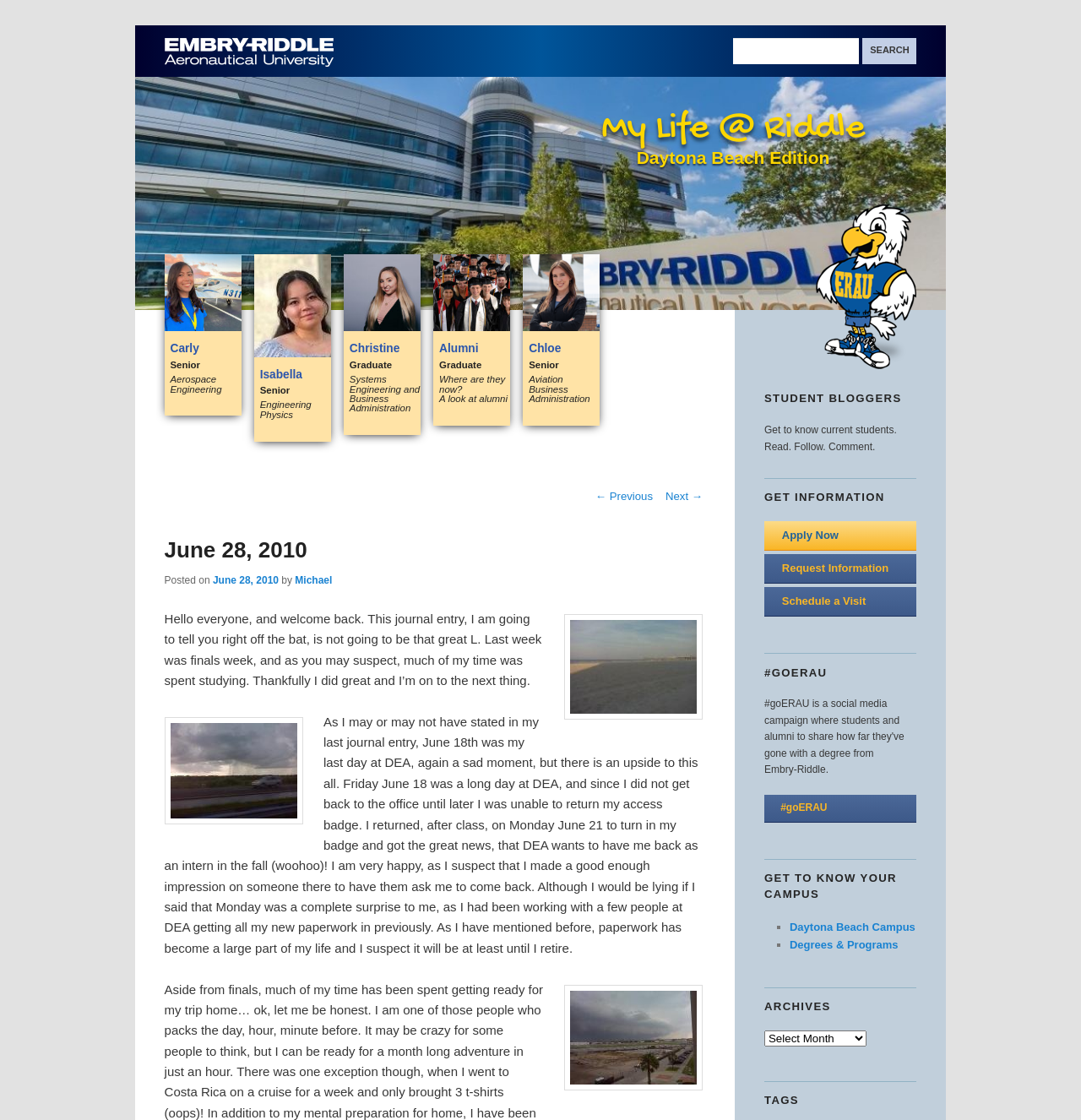Locate the bounding box coordinates of the area you need to click to fulfill this instruction: 'Search for something'. The coordinates must be in the form of four float numbers ranging from 0 to 1: [left, top, right, bottom].

[0.798, 0.034, 0.848, 0.057]